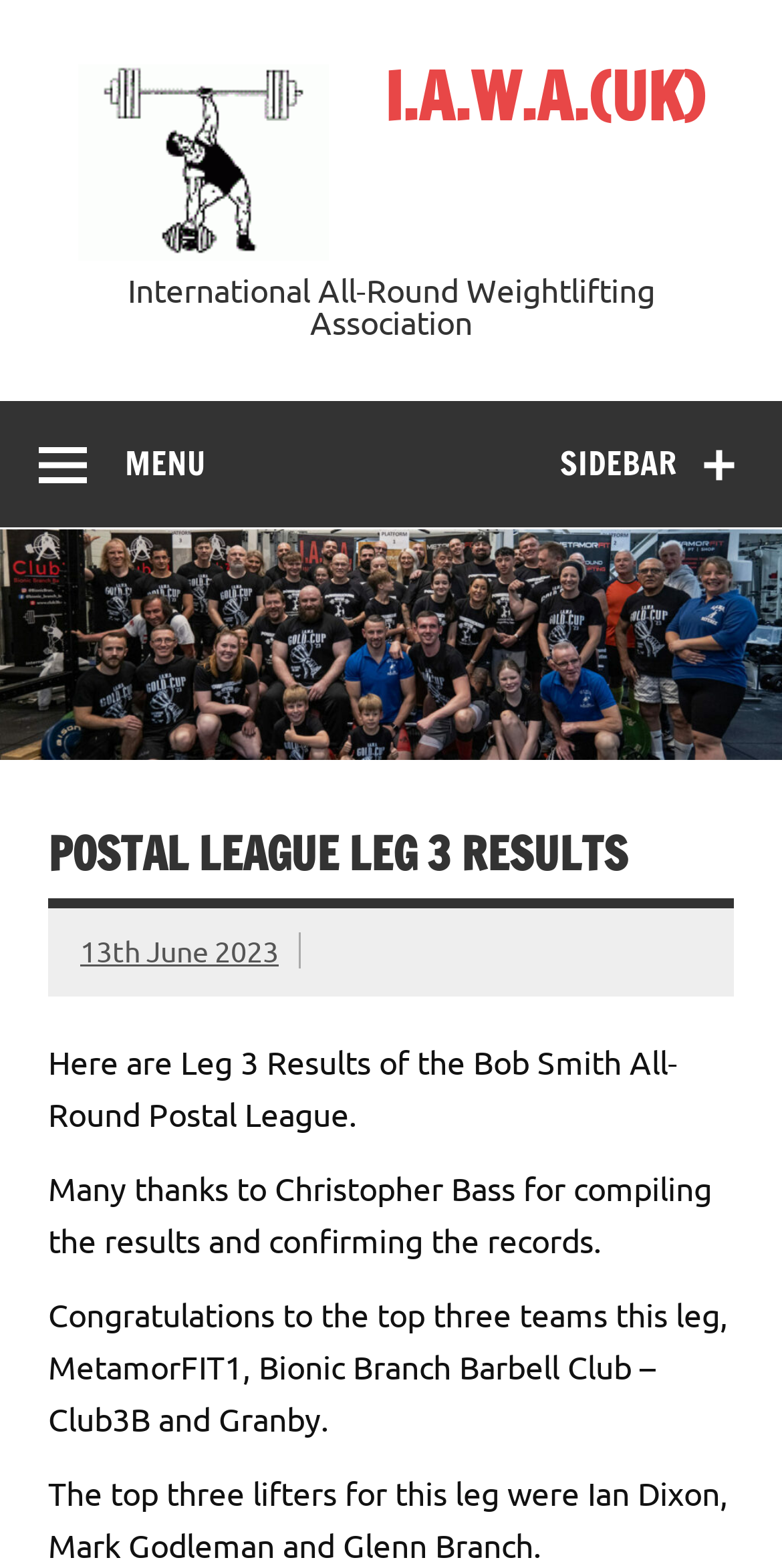What is the purpose of the webpage?
Provide an in-depth answer to the question, covering all aspects.

I inferred the purpose of the webpage by analyzing the heading 'POSTAL LEAGUE LEG 3 RESULTS' and the static text elements that follow, which discuss the results of the league. This suggests that the webpage is intended to display the results of the postal league.